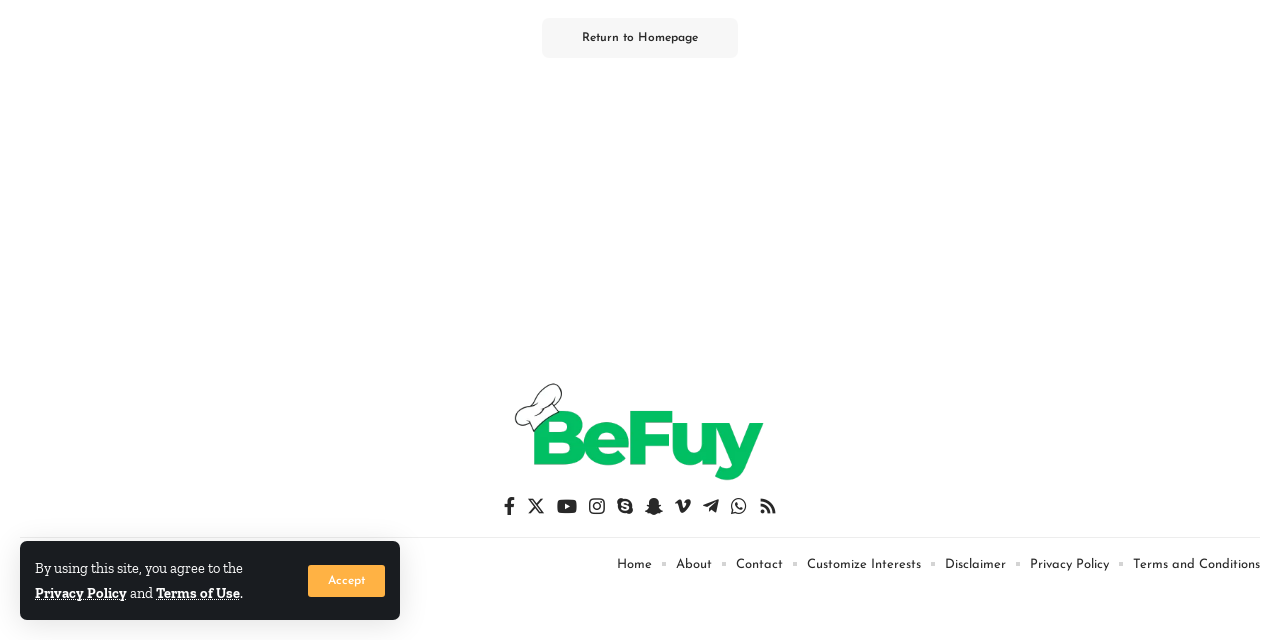Please provide the bounding box coordinates for the UI element as described: "0 reviews". The coordinates must be four floats between 0 and 1, represented as [left, top, right, bottom].

None